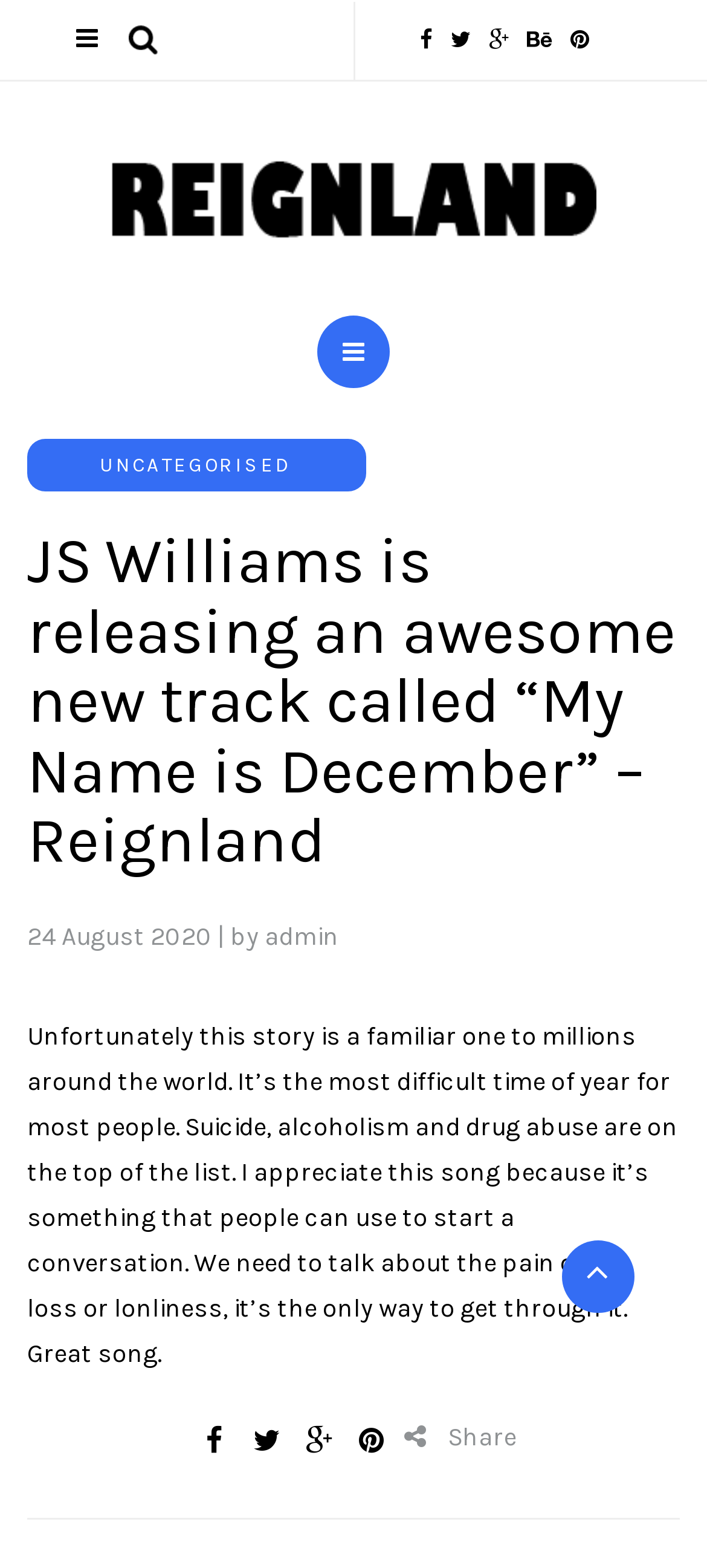Please answer the following question using a single word or phrase: 
Who is the author of the article?

admin